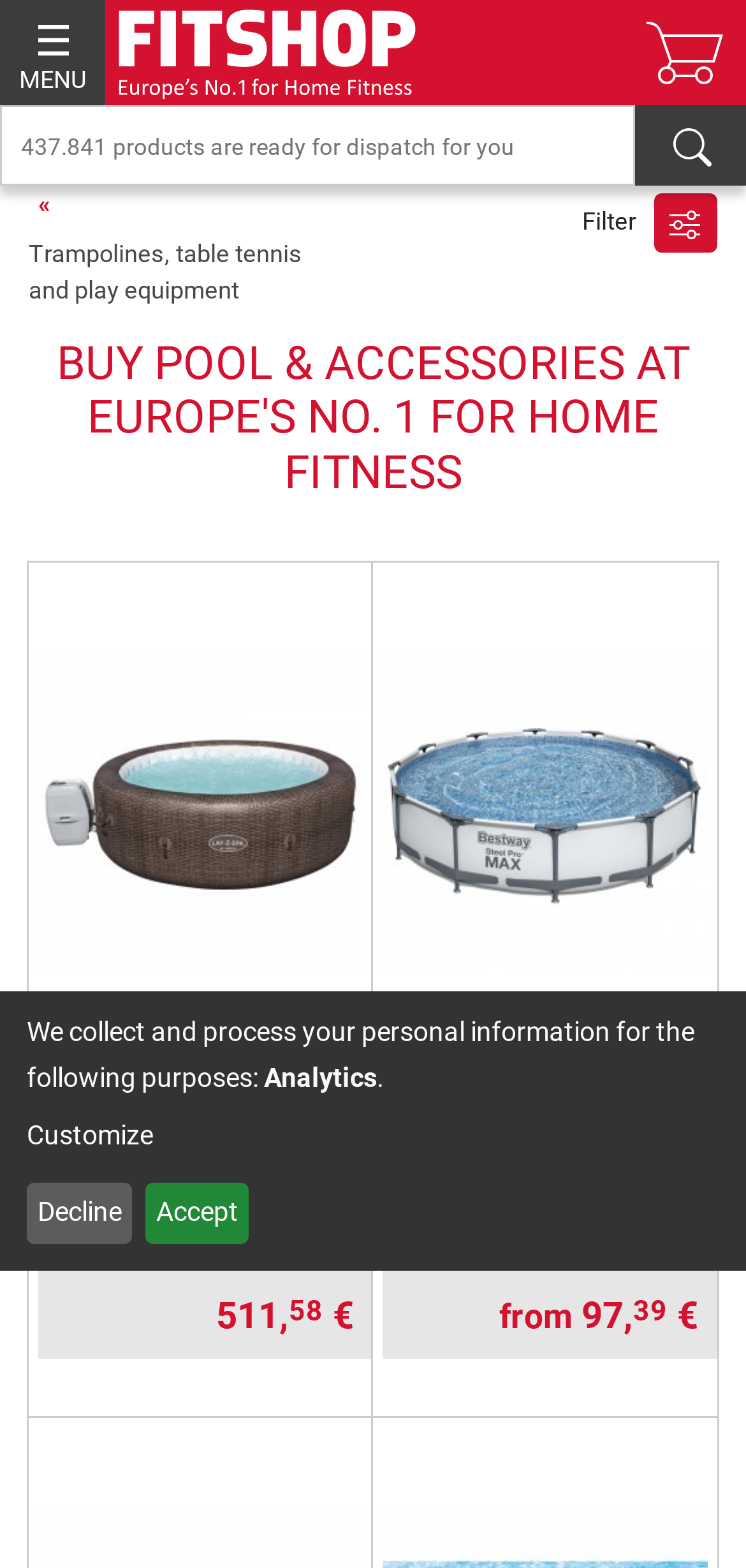Give a concise answer using one word or a phrase to the following question:
What is the status of the Bestway Steel Pro Max Frame Pool Set?

In stock